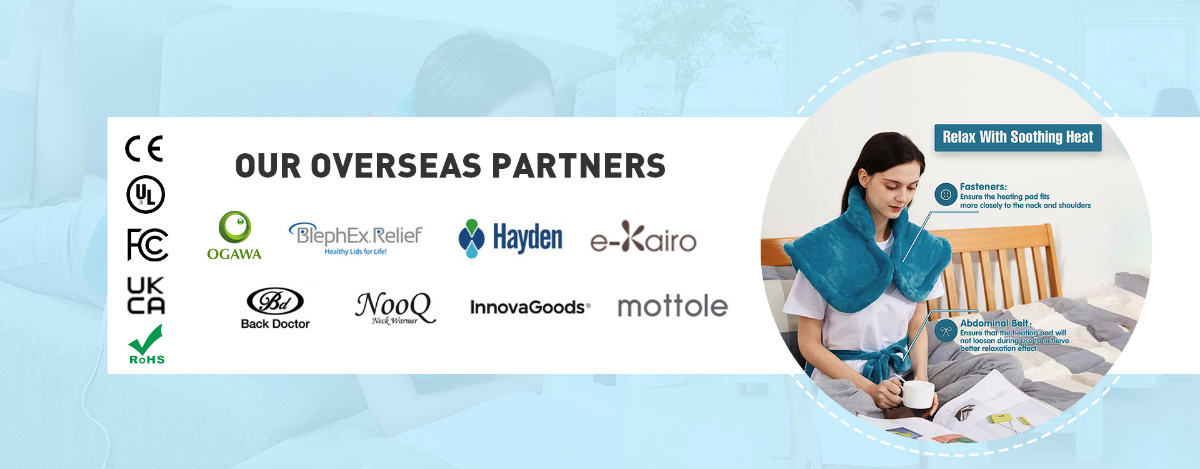Deliver an in-depth description of the image, highlighting major points.

The image showcases a woman comfortably using a heated shawl designed for joint pain relief, prominently featuring the product's soothing heat benefits. She is seated in a cozy environment, surrounded by soft furnishings, indicating a relaxed atmosphere. The shawl wraps around her shoulders, highlighting its practical features, including adjustable fasteners for a snug fit and an abdominal belt for enhanced comfort. Accompanying the image is promotional text reading "Relax With Soothing Heat," emphasizing the product's ability to provide relief. Below, logos of the brand's overseas partners suggest a reputable network, enhancing the product's credibility. This visual effectively communicates the product's utility and comfort to potential customers.